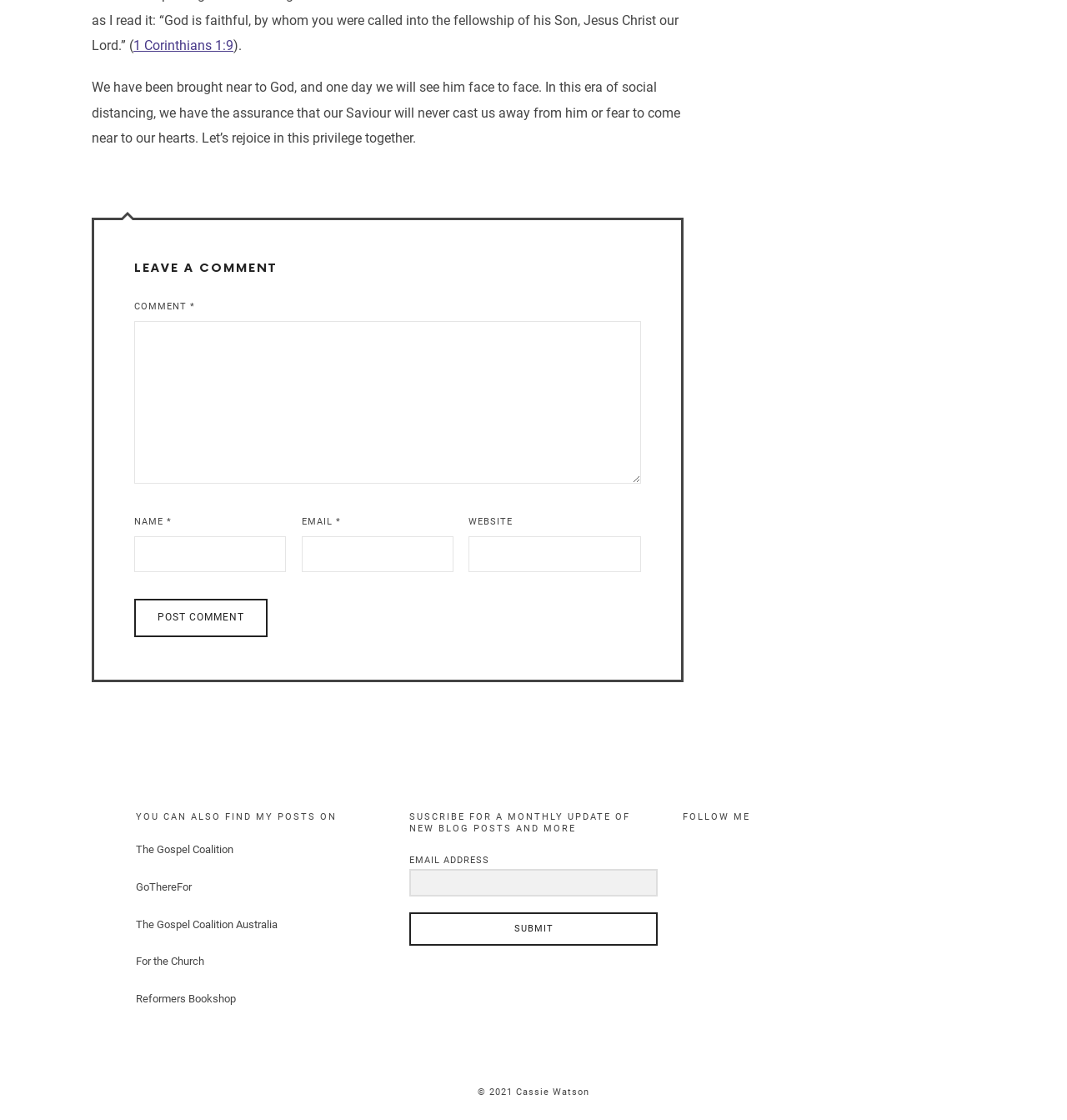Please answer the following question using a single word or phrase: 
Where else can you find the author's posts?

The Gospel Coalition, GoThereFor, etc.